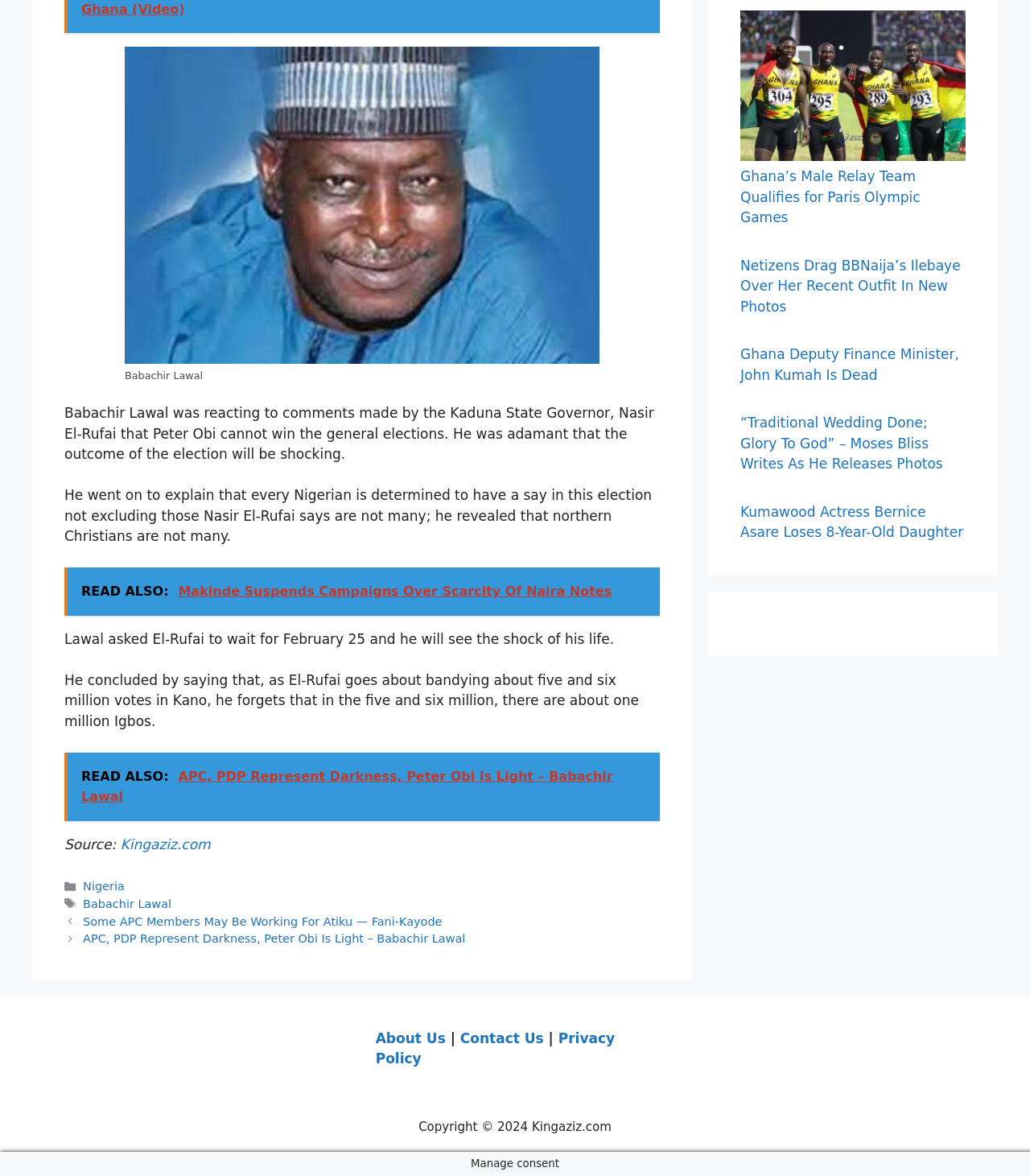Determine the bounding box coordinates of the area to click in order to meet this instruction: "Read about Ghana’s Male Relay Team qualifying for the Paris Olympic Games".

[0.719, 0.009, 0.938, 0.142]